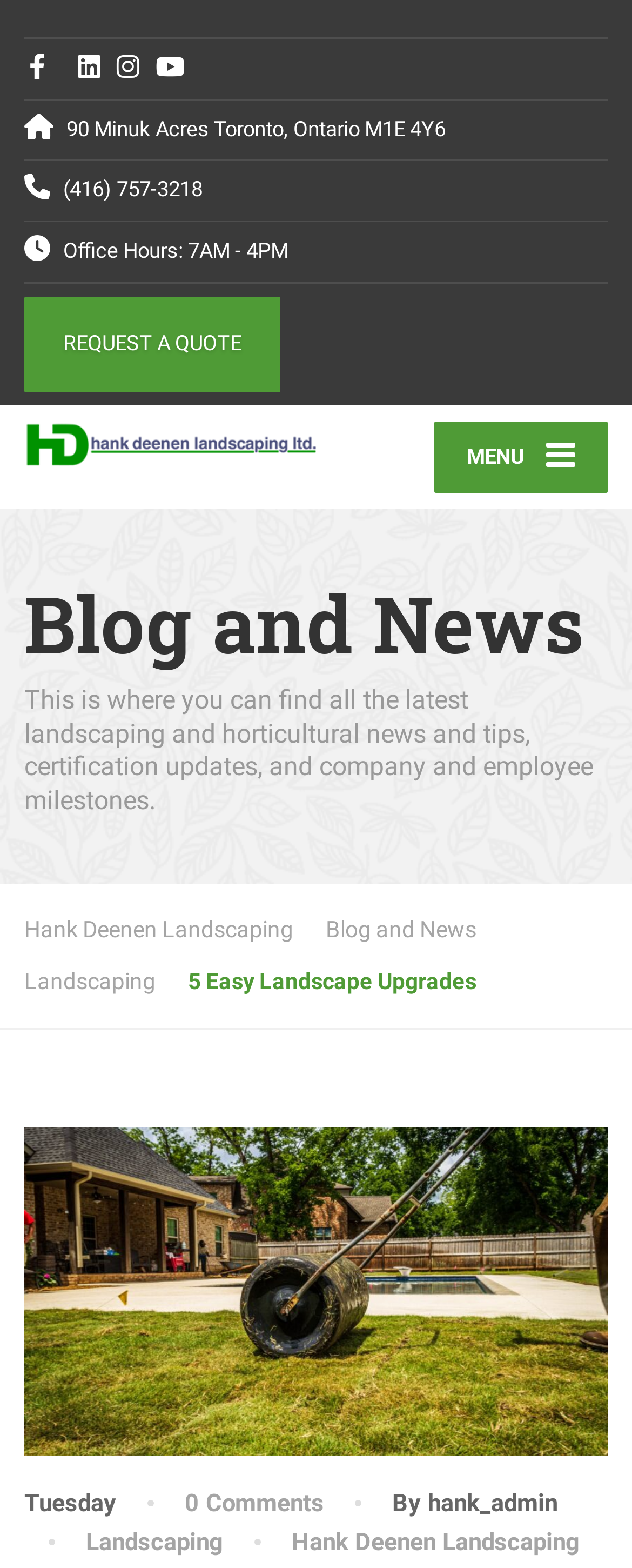Please specify the bounding box coordinates in the format (top-left x, top-left y, bottom-right x, bottom-right y), with values ranging from 0 to 1. Identify the bounding box for the UI component described as follows: parent_node: MENU title="Hank Deenen Landscaping"

[0.038, 0.258, 0.5, 0.308]